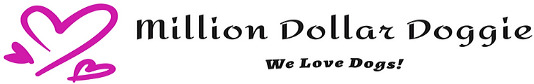Offer a comprehensive description of the image.

The image features the logo of "Million Dollar Doggie," a brand dedicated to providing high-quality products for dog lovers. The design includes a prominent pink heart, emphasizing a love for dogs, alongside the text "Million Dollar Doggie" written in an elegant, bold font to evoke a sense of luxury and exclusivity. Below the main brand name, the slogan "We Love Dogs!" is presented in a simpler, more approachable style, reinforcing the brand's commitment to canine companions. This logo encapsulates the essence of a brand that caters to pet owners looking for stylish and premium offerings for their furry friends.